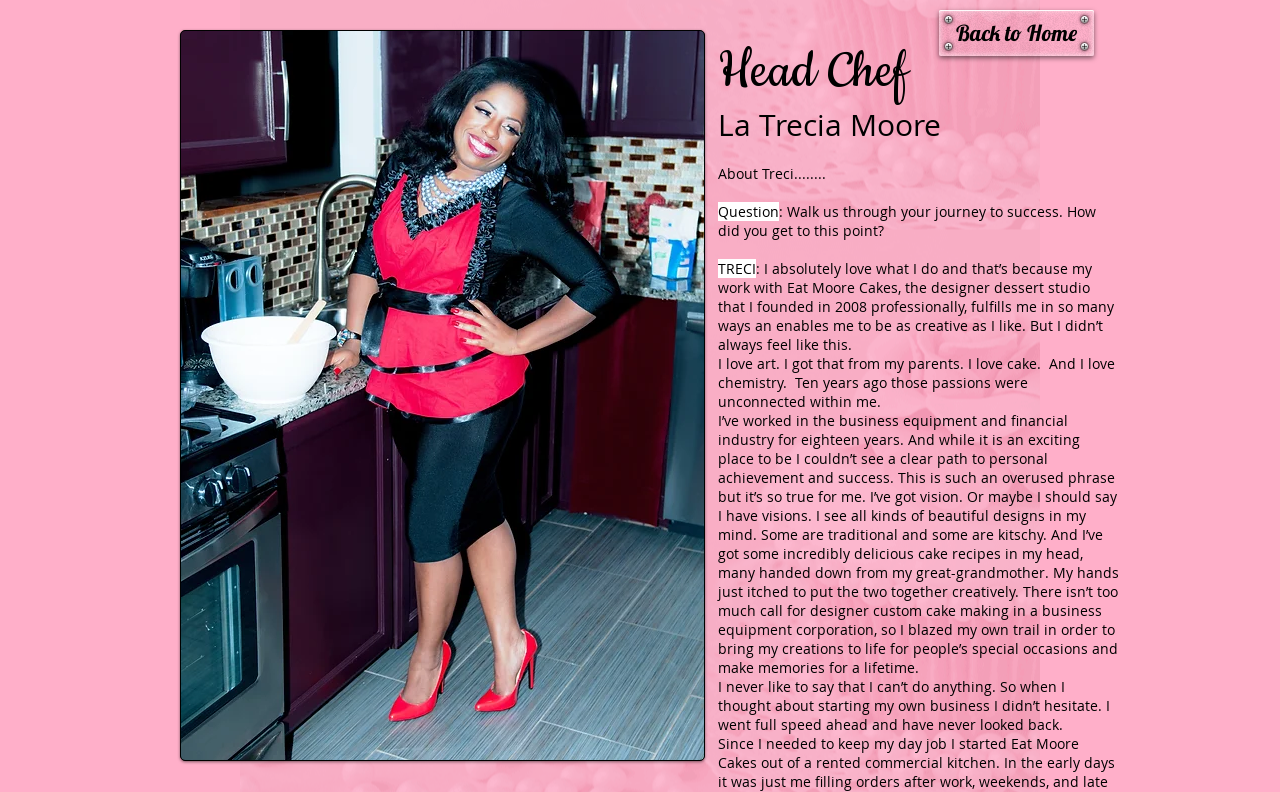Describe all the visual and textual components of the webpage comprehensively.

The webpage is about Head Chef La Trecia Moore, the founder of Eat Moore Cakes, a designer dessert studio. At the top-left corner, there is a large image, likely a photo of the chef, taking up about half of the screen's width and most of its height. 

Below the image, there are two headings, "Head Chef" and "La Trecia Moore", positioned side by side, taking up about a third of the screen's width. 

Underneath the headings, there is a section with a title "About Treci" followed by a question "Walk us through your journey to success. How did you get to this point?" and then a lengthy response from Treci, which spans multiple paragraphs. The text is positioned in the middle of the screen, taking up about two-thirds of its width. 

The response from Treci talks about her passion for art, cake, and chemistry, and how she transitioned from working in the business equipment and financial industry to pursuing her dream of creating custom designer cakes. 

At the bottom-right corner, there is a link "Back to Home", which is relatively small compared to the other elements on the page.